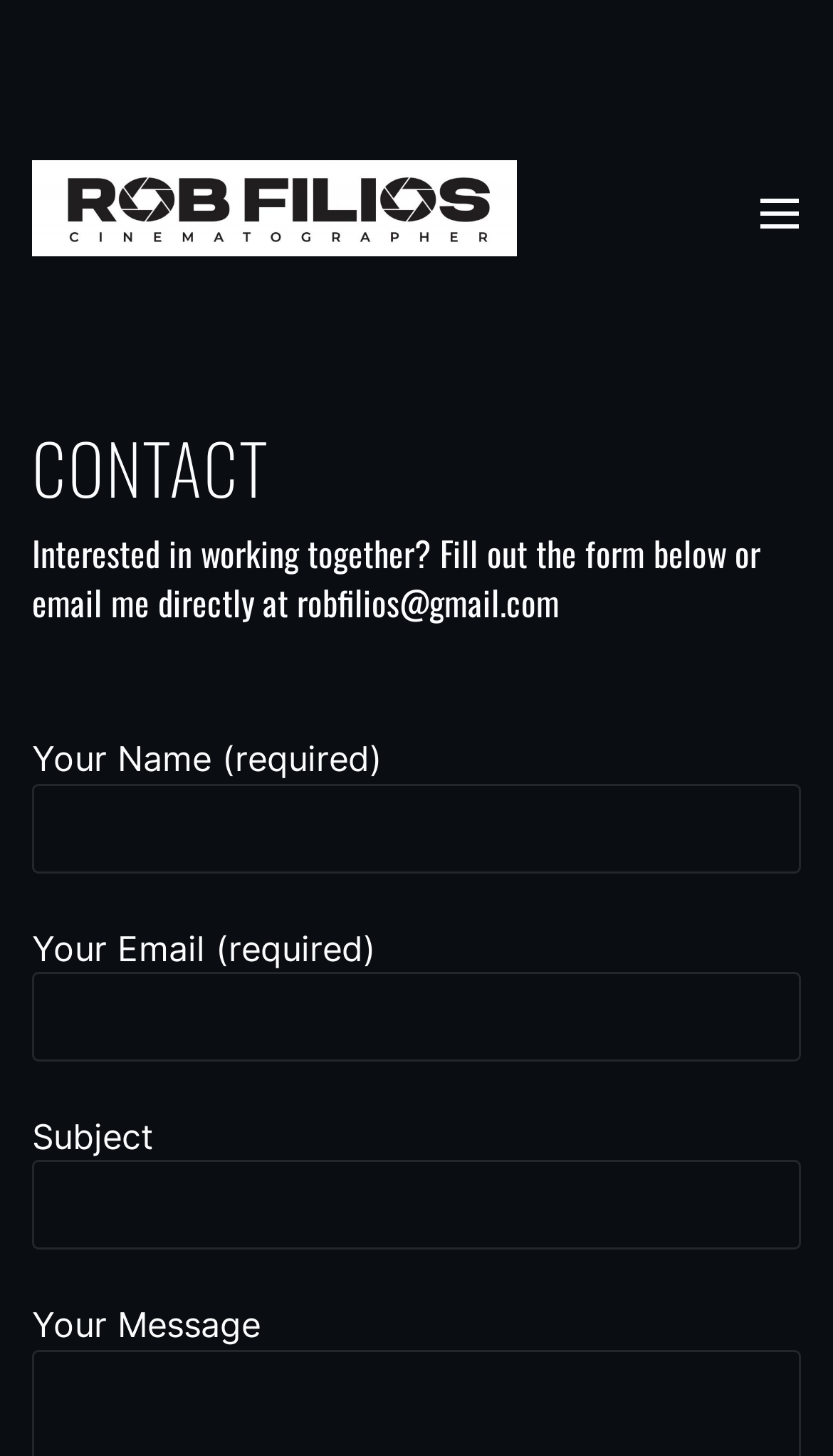Answer succinctly with a single word or phrase:
How many fields are required in the contact form?

2